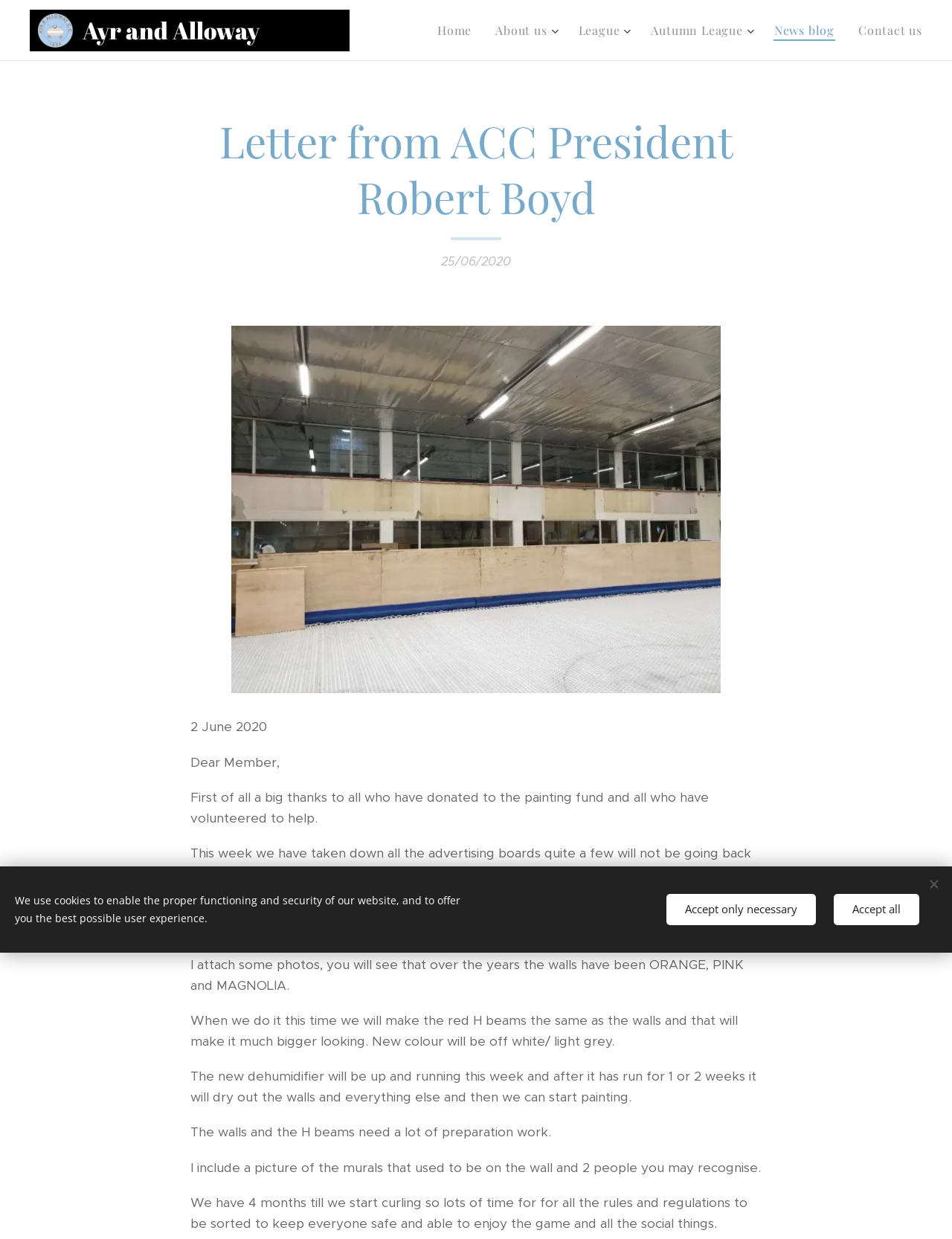What is the planned color for the walls?
Deliver a detailed and extensive answer to the question.

I found the answer by reading the text in the StaticText element which mentions that the new color will be off white/ light grey.